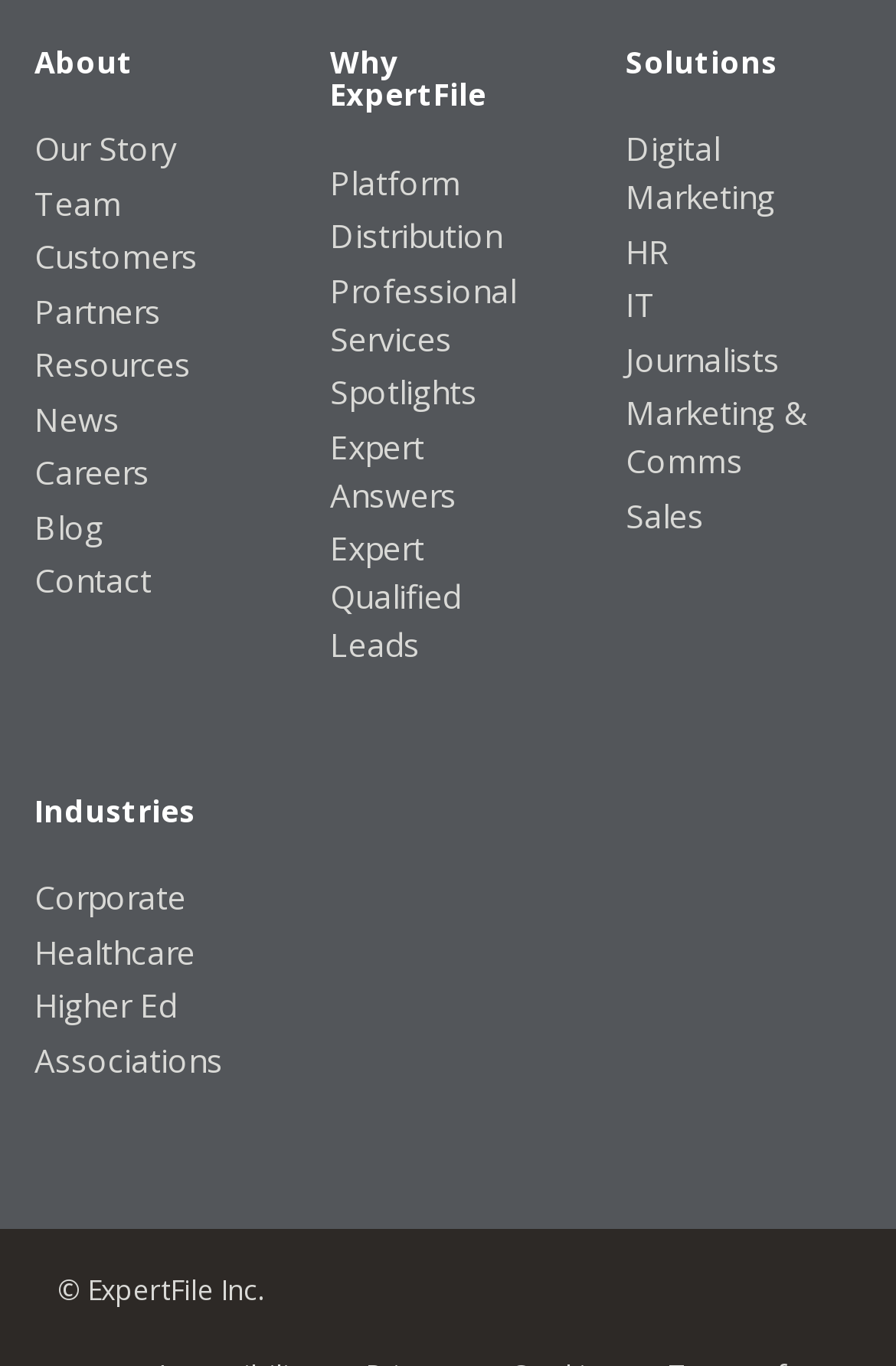Please determine the bounding box coordinates for the element that should be clicked to follow these instructions: "explore the team".

[0.038, 0.133, 0.136, 0.165]